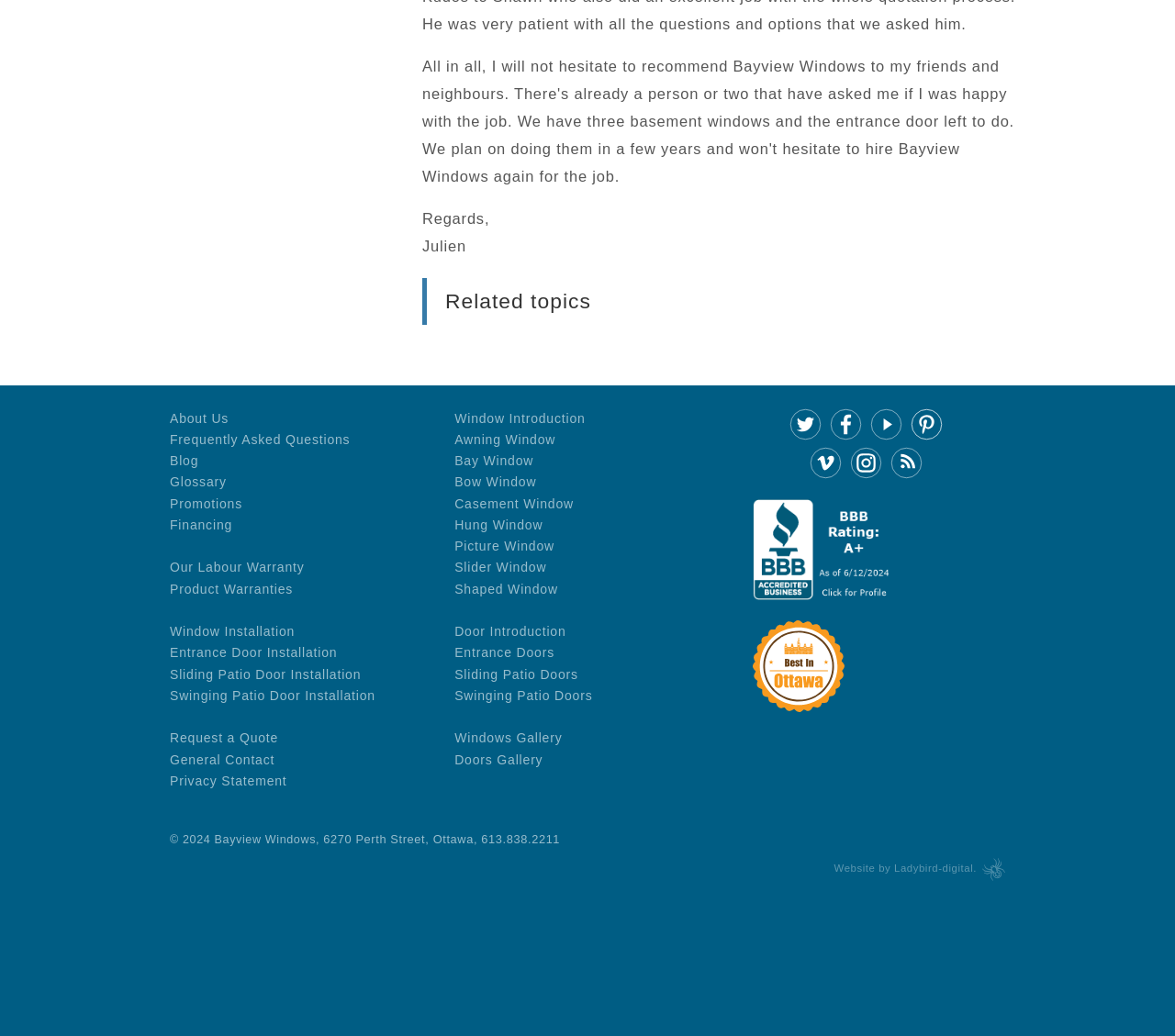Identify the bounding box coordinates of the clickable section necessary to follow the following instruction: "Visit 'ClickFunnels 2.0 Discount Code'". The coordinates should be presented as four float numbers from 0 to 1, i.e., [left, top, right, bottom].

None